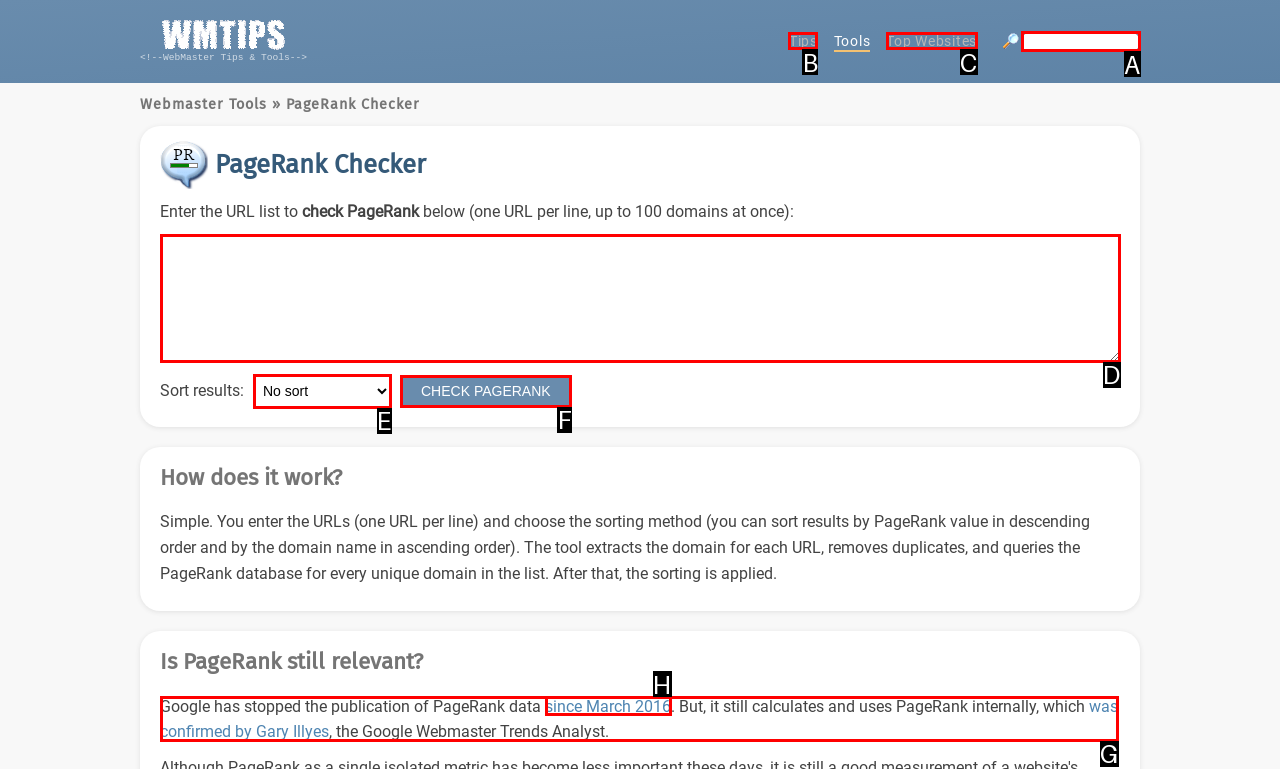Select the letter of the UI element you need to click to complete this task: Enter a URL in the search box.

A